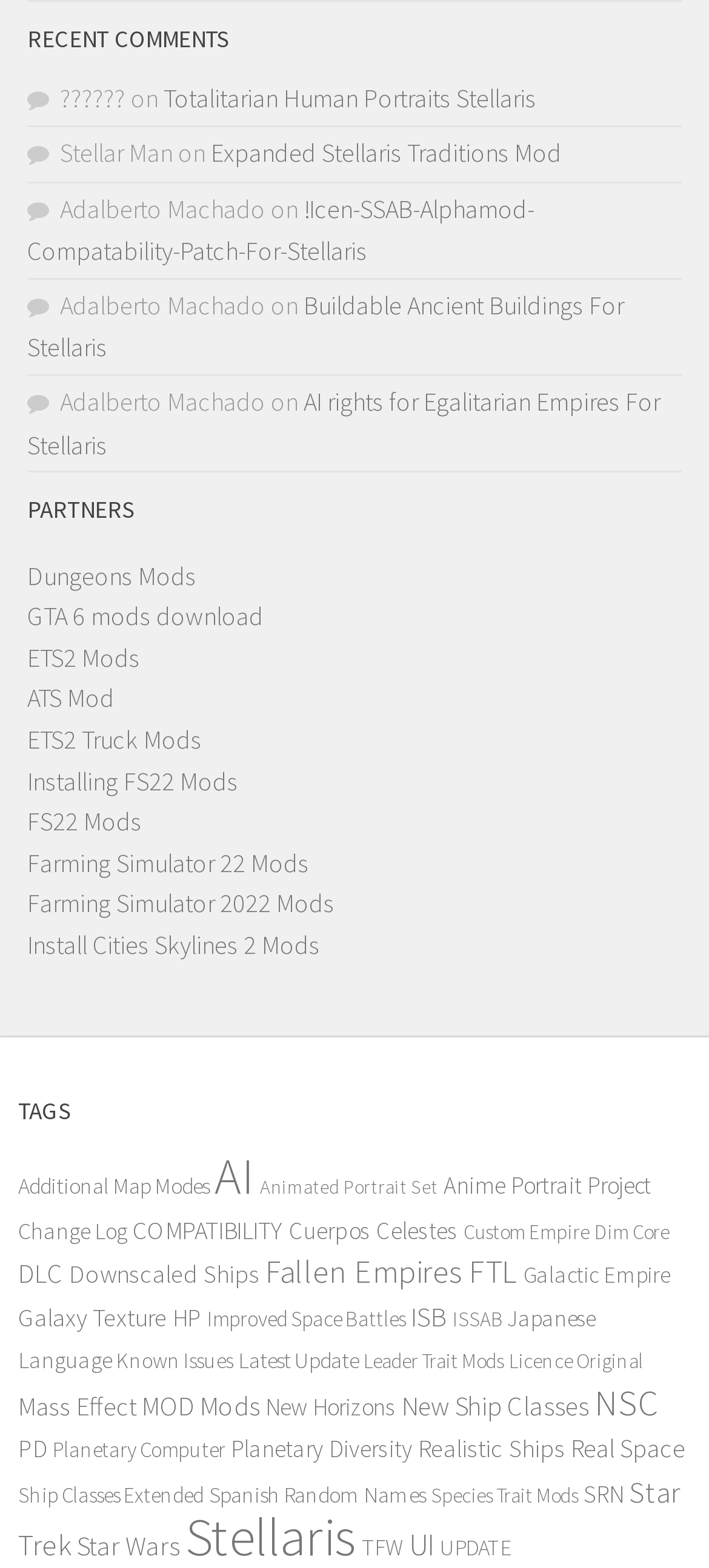Please find the bounding box coordinates of the section that needs to be clicked to achieve this instruction: "View Totalitarian Human Portraits Stellaris".

[0.231, 0.052, 0.756, 0.073]